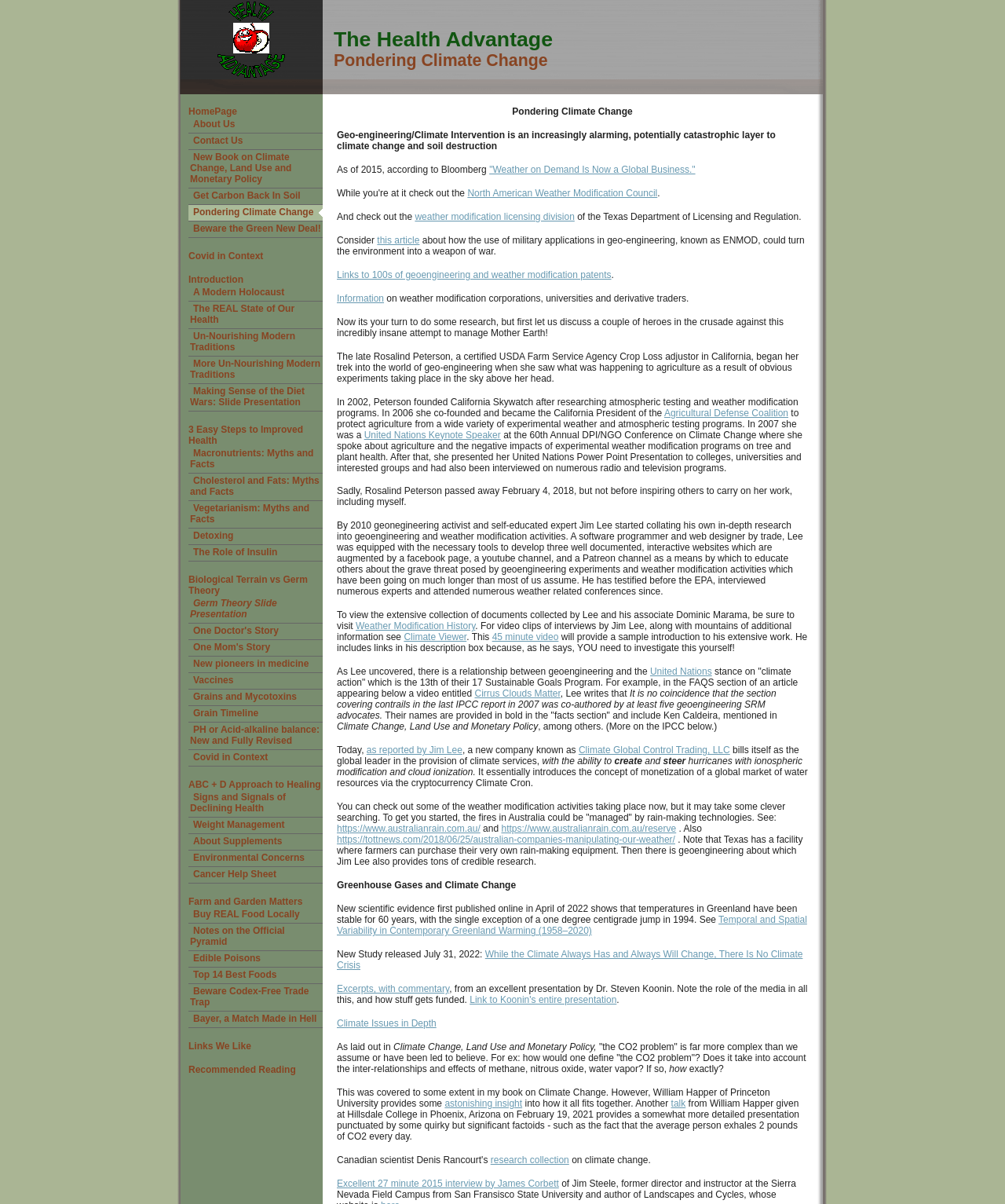Locate the bounding box coordinates of the area to click to fulfill this instruction: "Visit the 'Agricultural Defense Coalition' website". The bounding box should be presented as four float numbers between 0 and 1, in the order [left, top, right, bottom].

[0.661, 0.338, 0.784, 0.347]